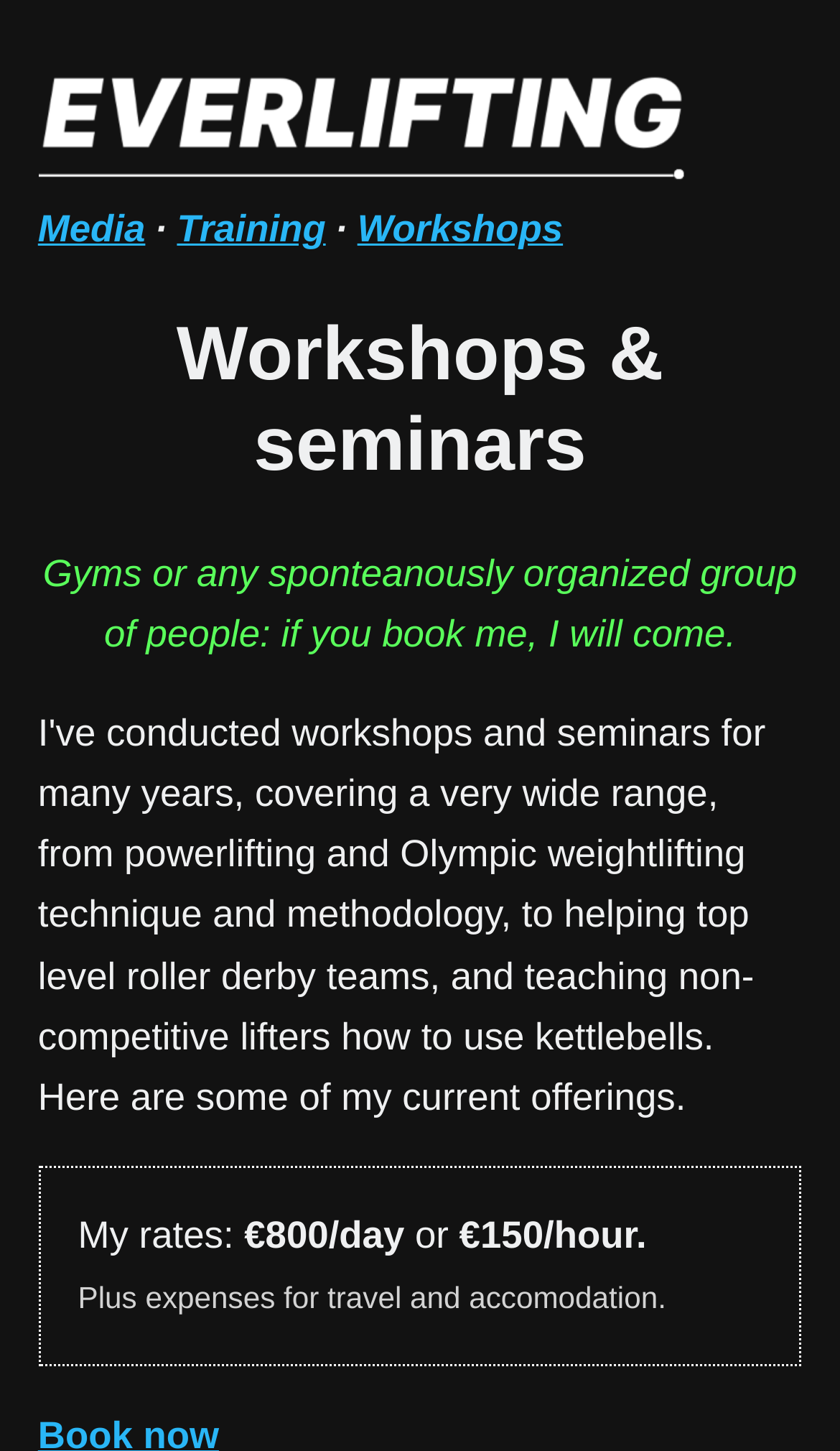What is included in the workshop cost? Refer to the image and provide a one-word or short phrase answer.

Plus expenses